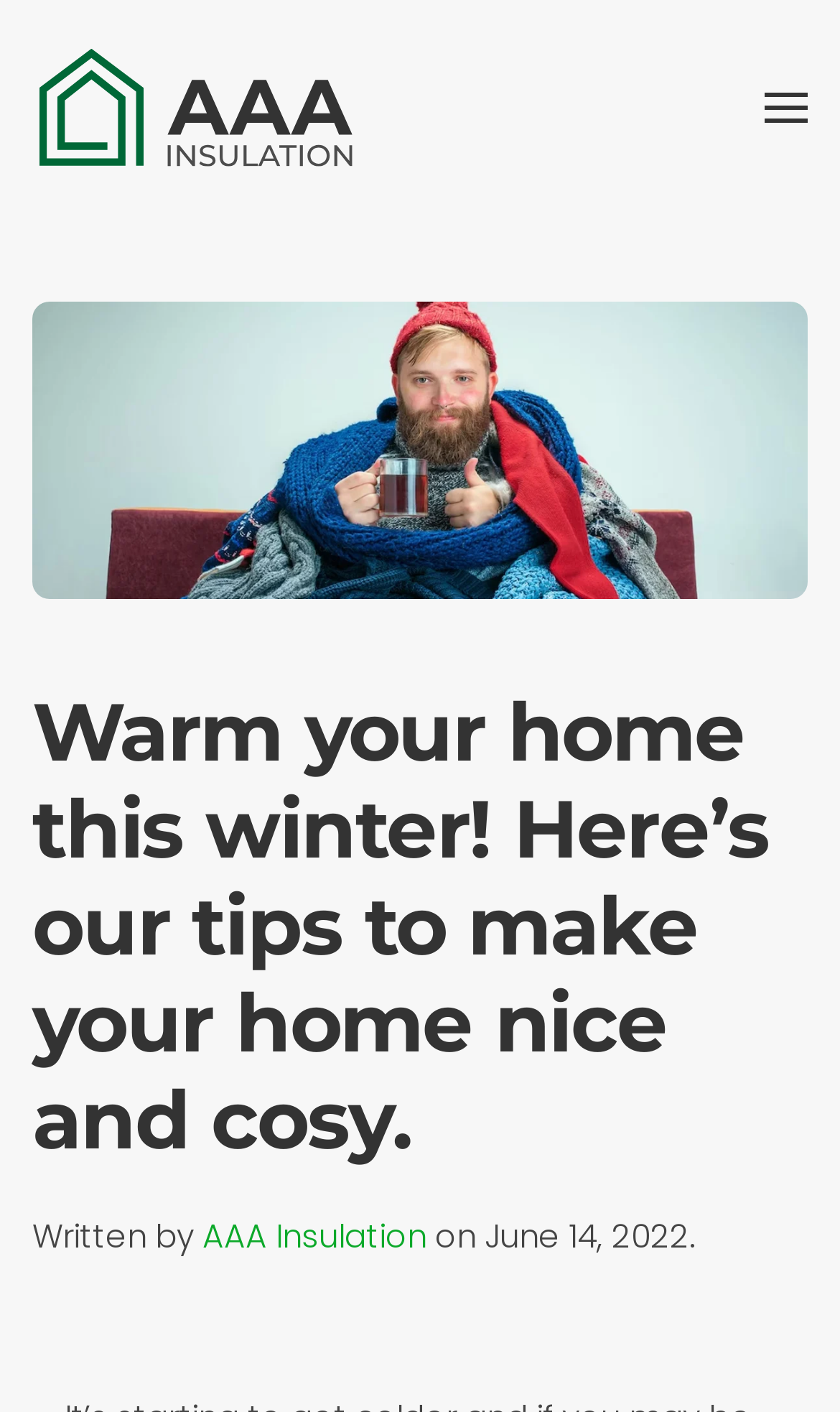How many images are on the webpage?
From the screenshot, supply a one-word or short-phrase answer.

3